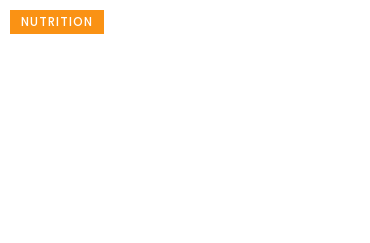Answer succinctly with a single word or phrase:
Who may benefit from the nutrition information?

Young athletes